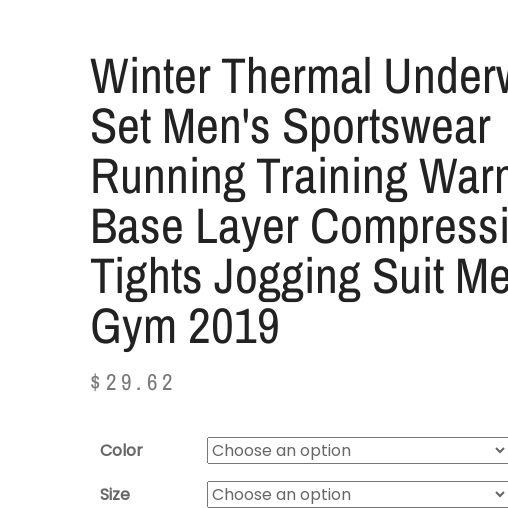What type of activities is the underwear set suitable for?
Answer with a single word or short phrase according to what you see in the image.

Running, jogging, gym workouts